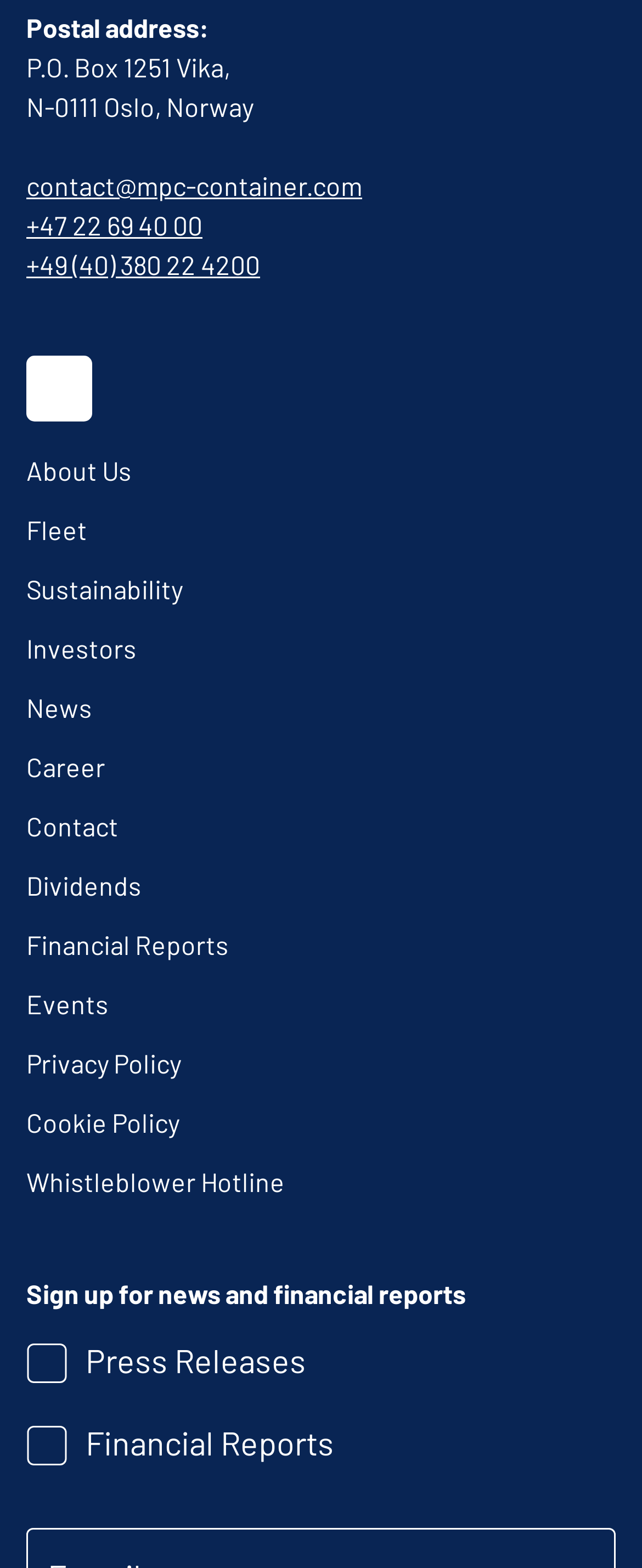Please locate the clickable area by providing the bounding box coordinates to follow this instruction: "View contact information".

[0.041, 0.108, 0.564, 0.128]